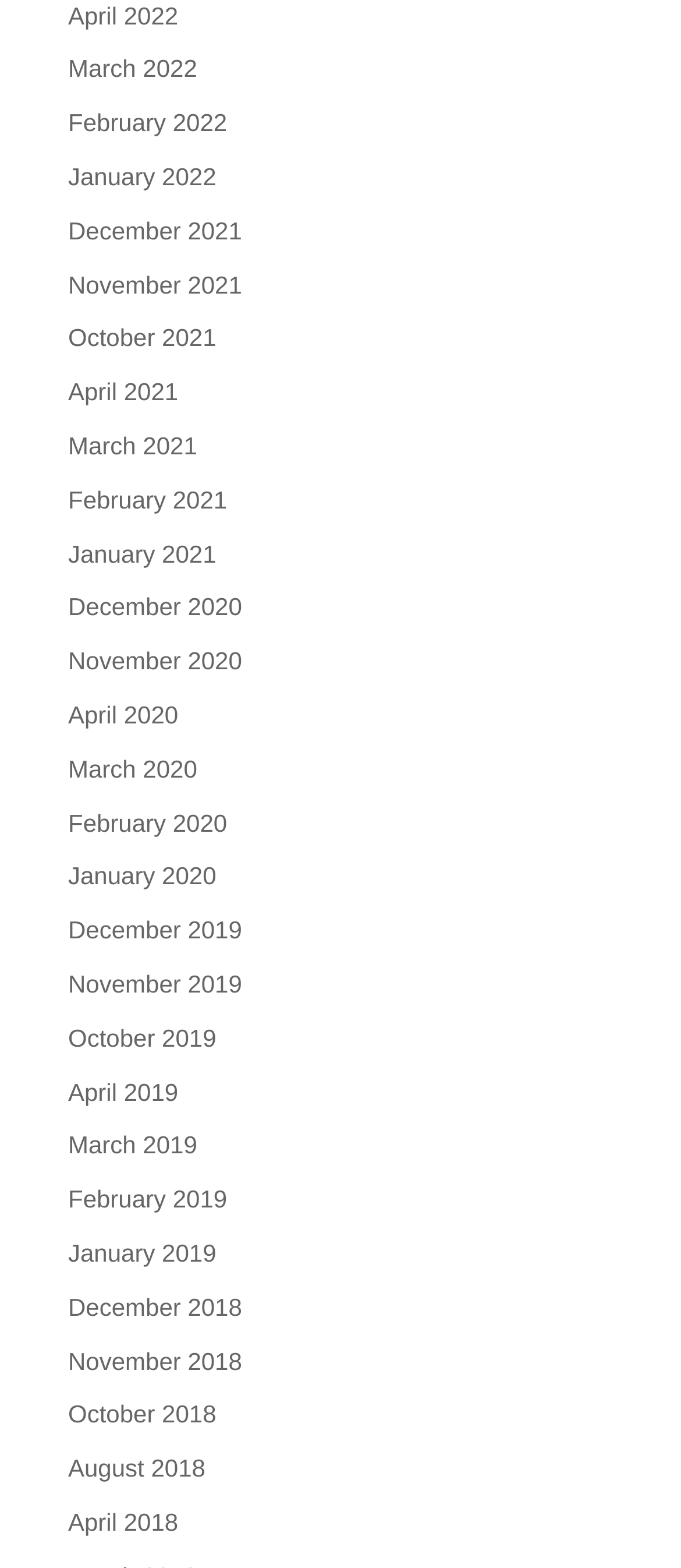Refer to the image and provide an in-depth answer to the question: 
Are the links arranged in chronological order?

By examining the list of links on the webpage, I found that the links are arranged in chronological order, with the most recent month at the top and the earliest month at the bottom.